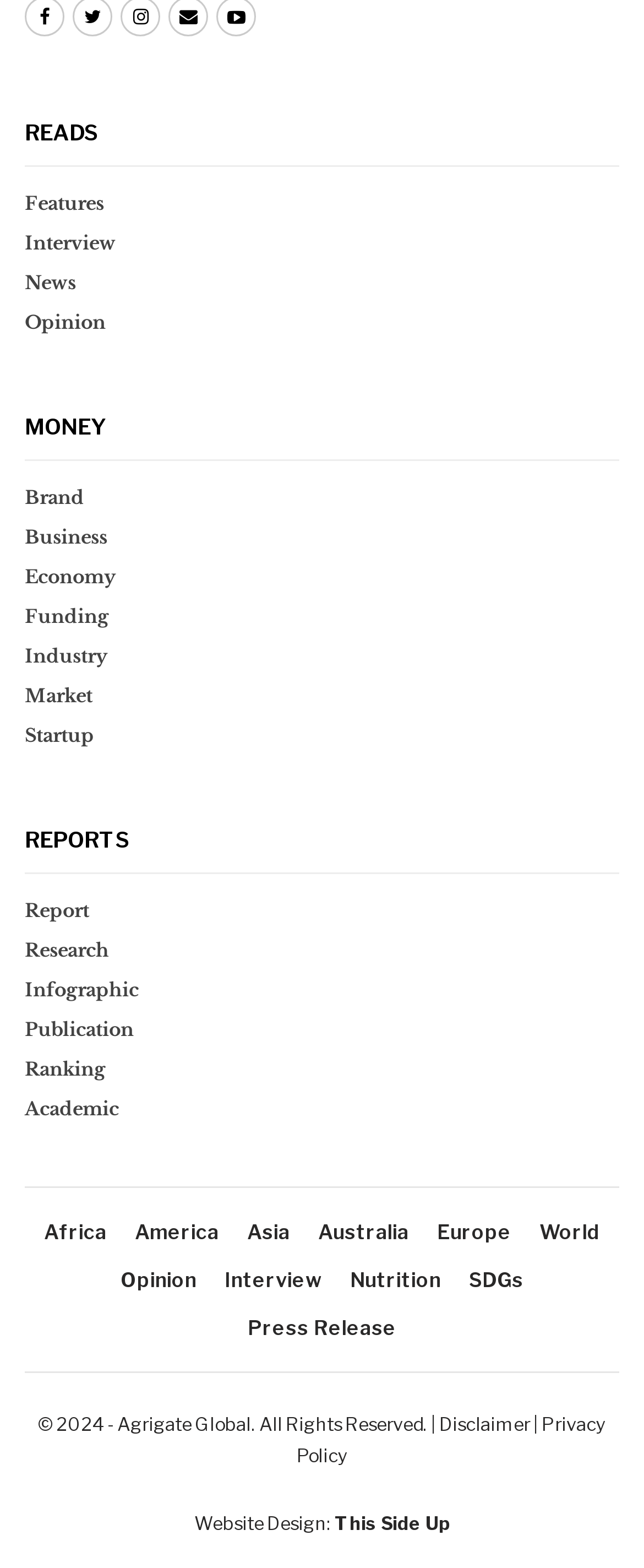Identify the coordinates of the bounding box for the element that must be clicked to accomplish the instruction: "Explore Report".

[0.038, 0.568, 0.962, 0.593]